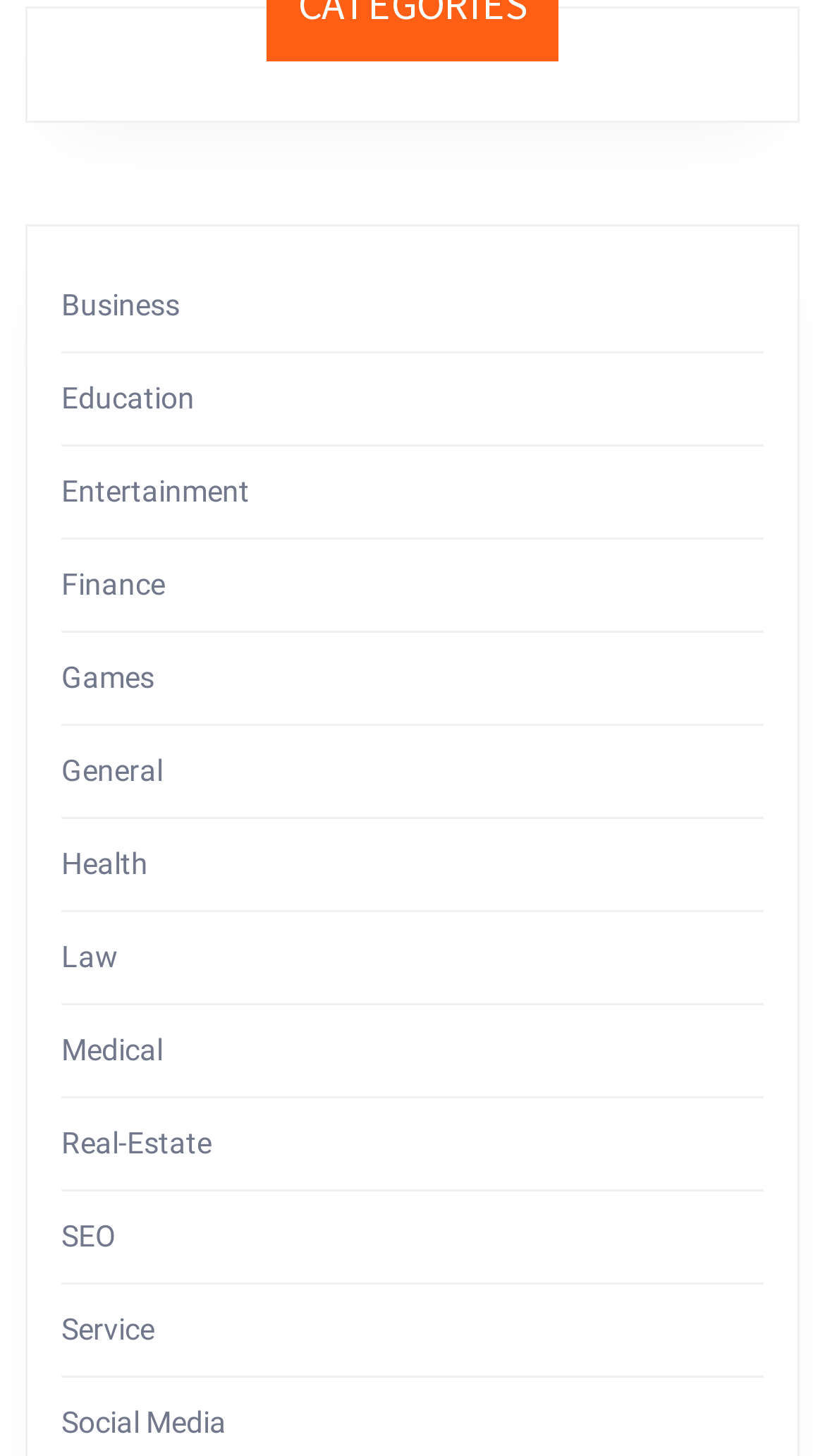Please specify the bounding box coordinates of the region to click in order to perform the following instruction: "View Finance".

[0.074, 0.39, 0.2, 0.413]